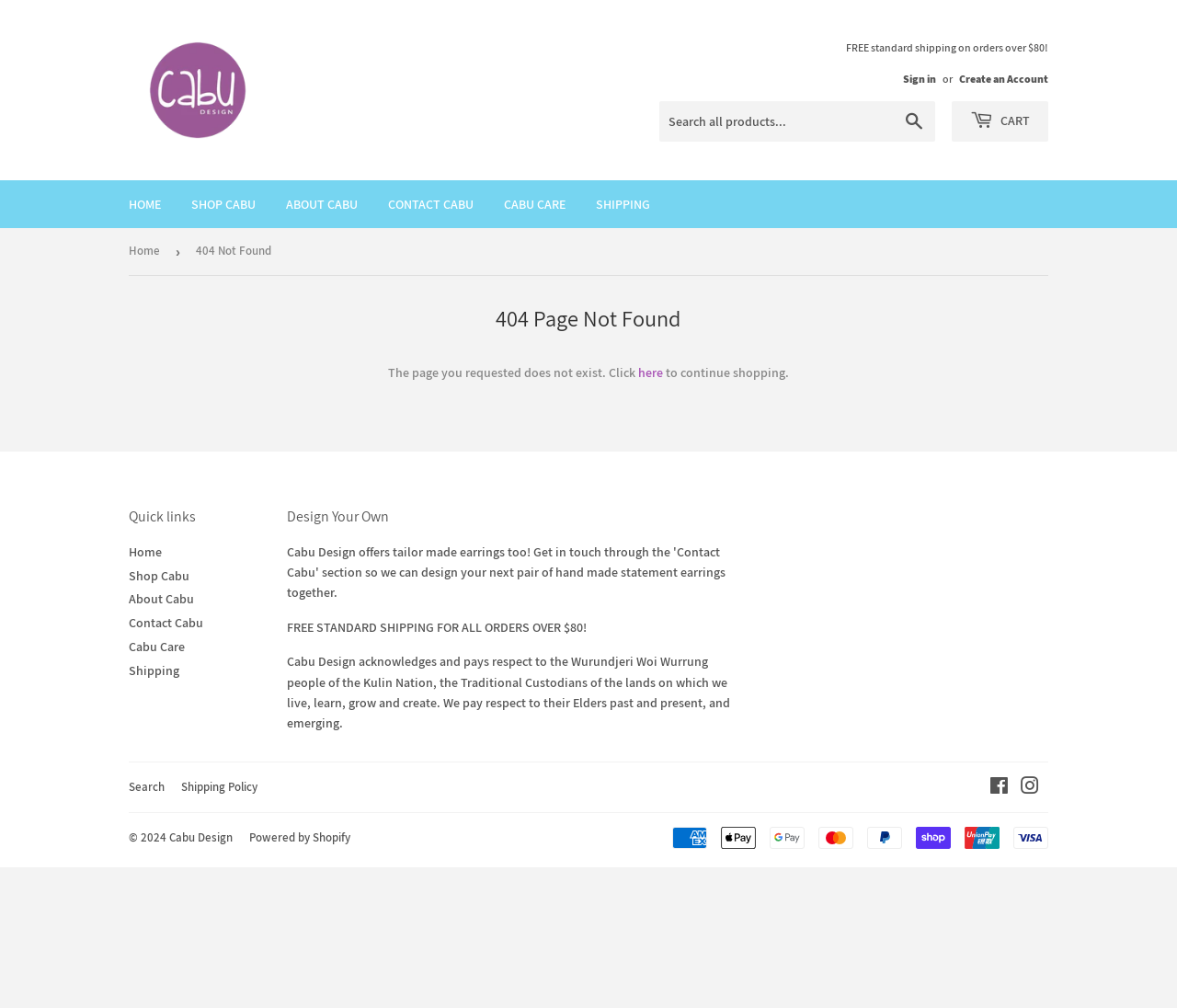Using the format (top-left x, top-left y, bottom-right x, bottom-right y), provide the bounding box coordinates for the described UI element. All values should be floating point numbers between 0 and 1: Home

[0.109, 0.539, 0.138, 0.555]